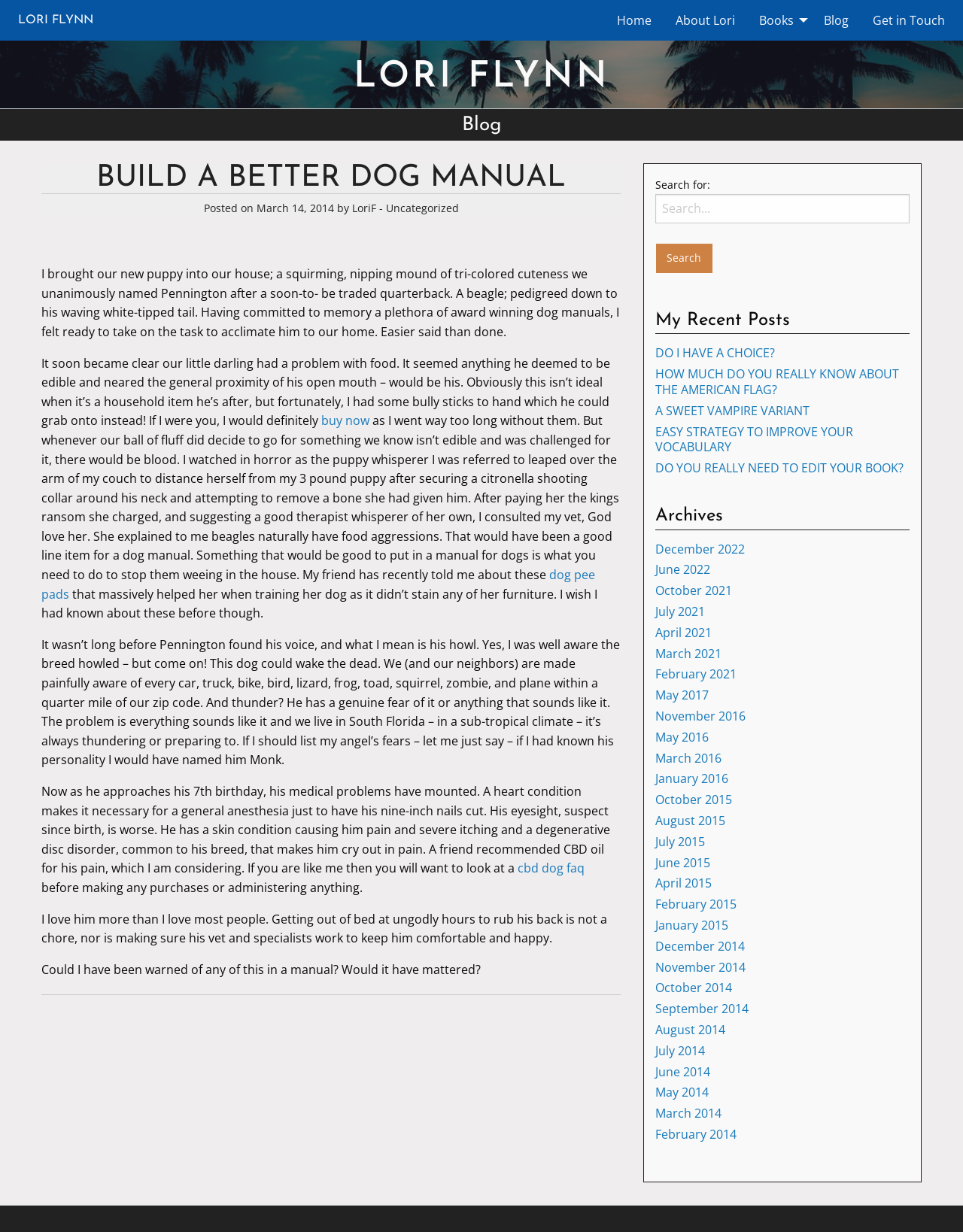Please indicate the bounding box coordinates of the element's region to be clicked to achieve the instruction: "View the 'Archives'". Provide the coordinates as four float numbers between 0 and 1, i.e., [left, top, right, bottom].

[0.68, 0.409, 0.945, 0.43]